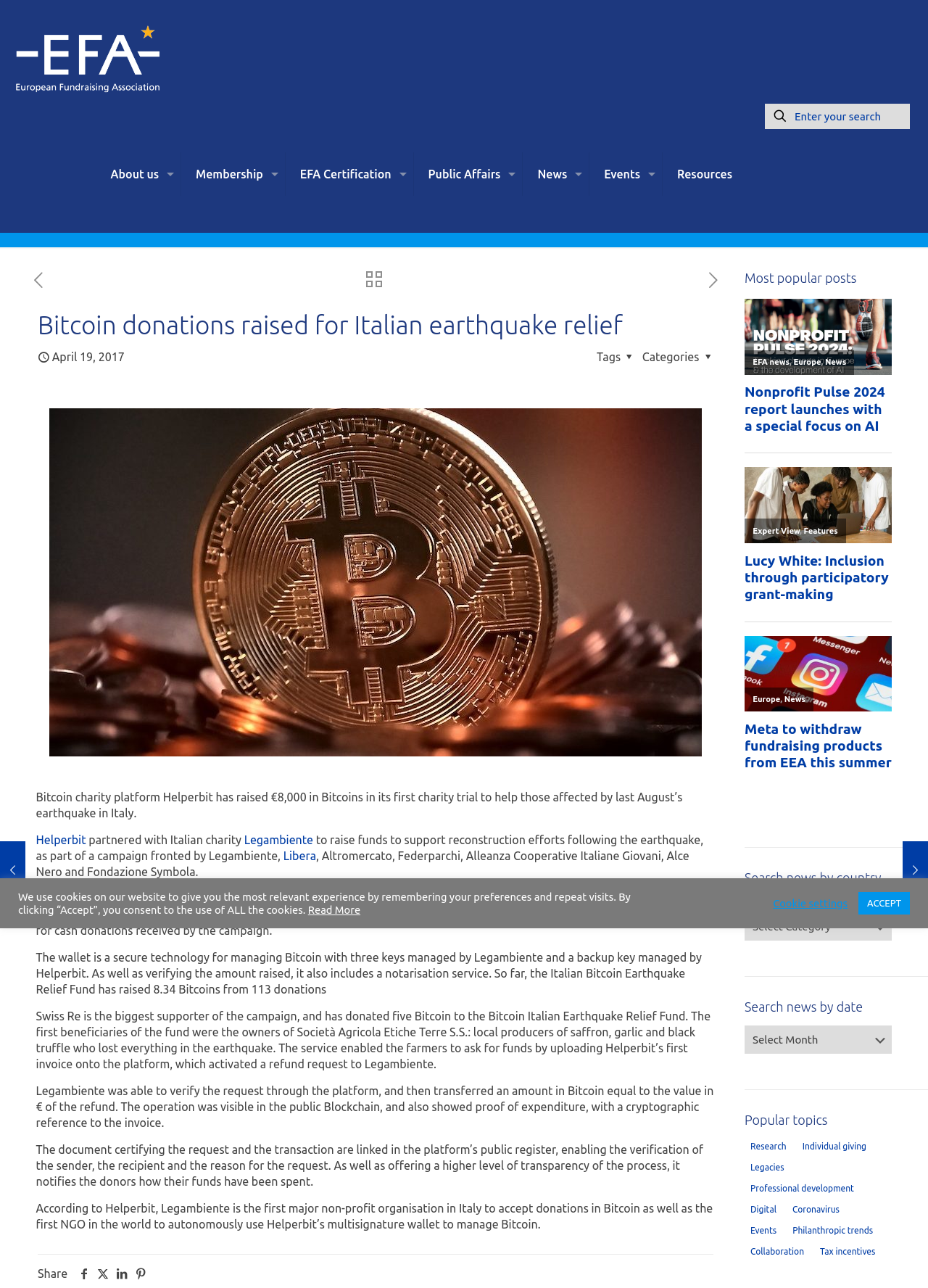Please extract the webpage's main title and generate its text content.

Bitcoin donations raised for Italian earthquake relief